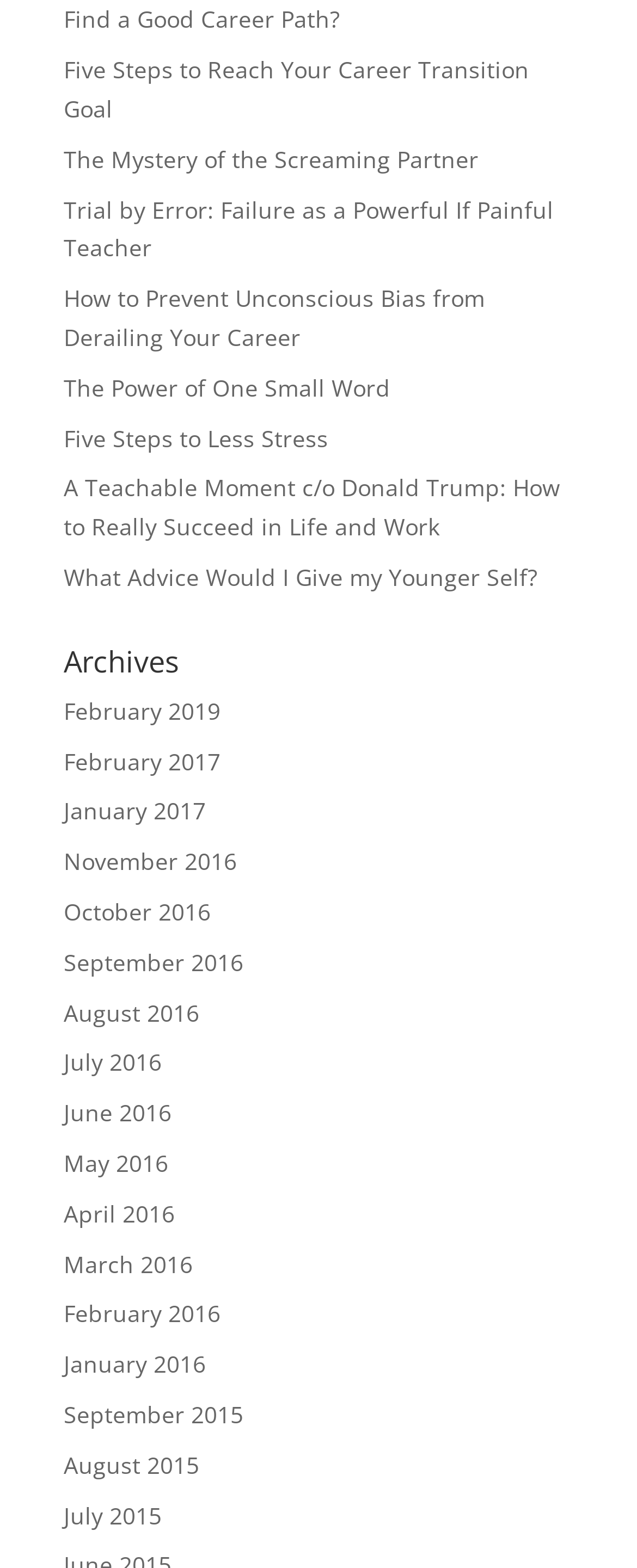Answer in one word or a short phrase: 
What is the earliest archive month?

September 2015